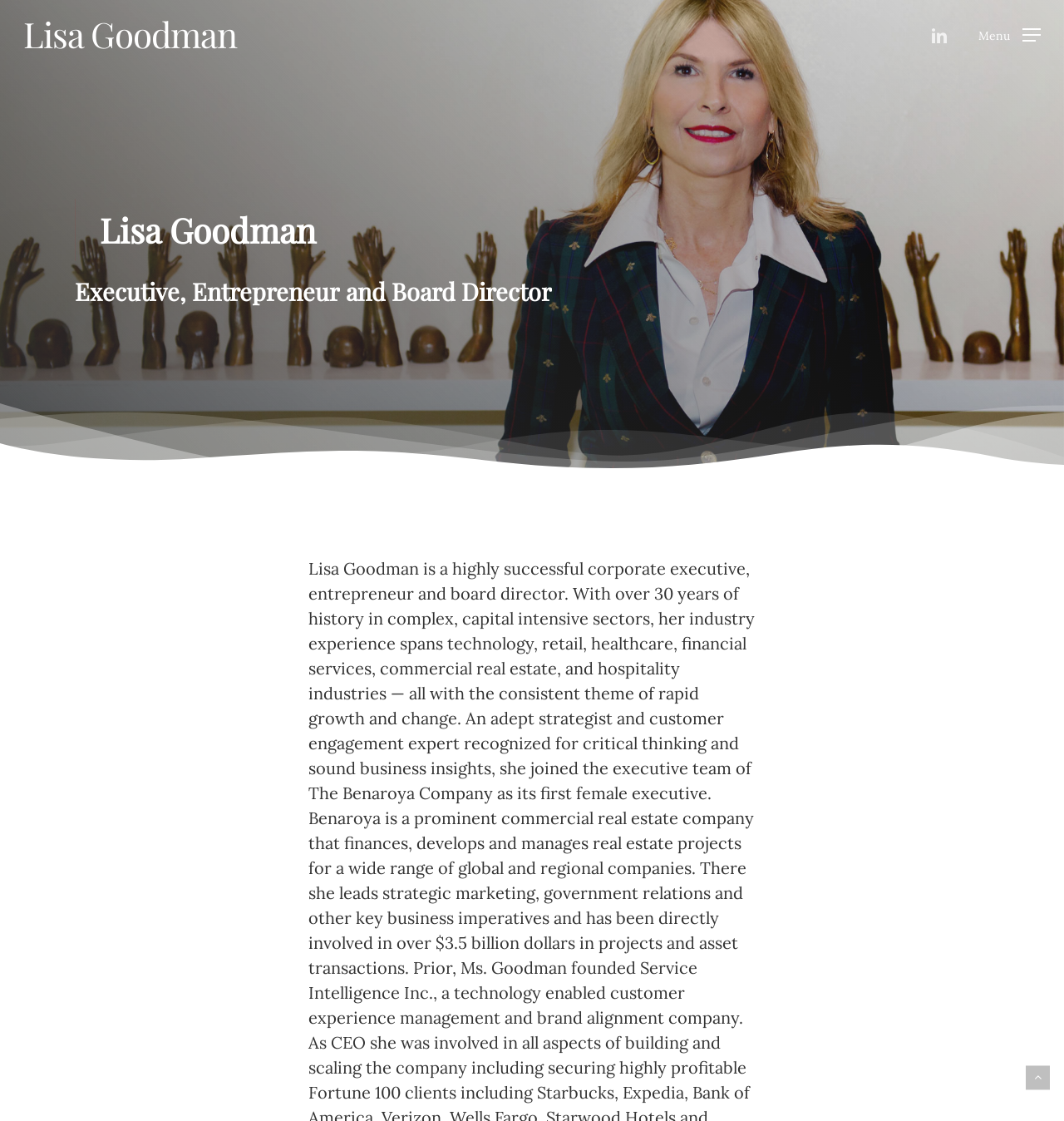What is the image at the top of the webpage? Please answer the question using a single word or phrase based on the image.

Unknown